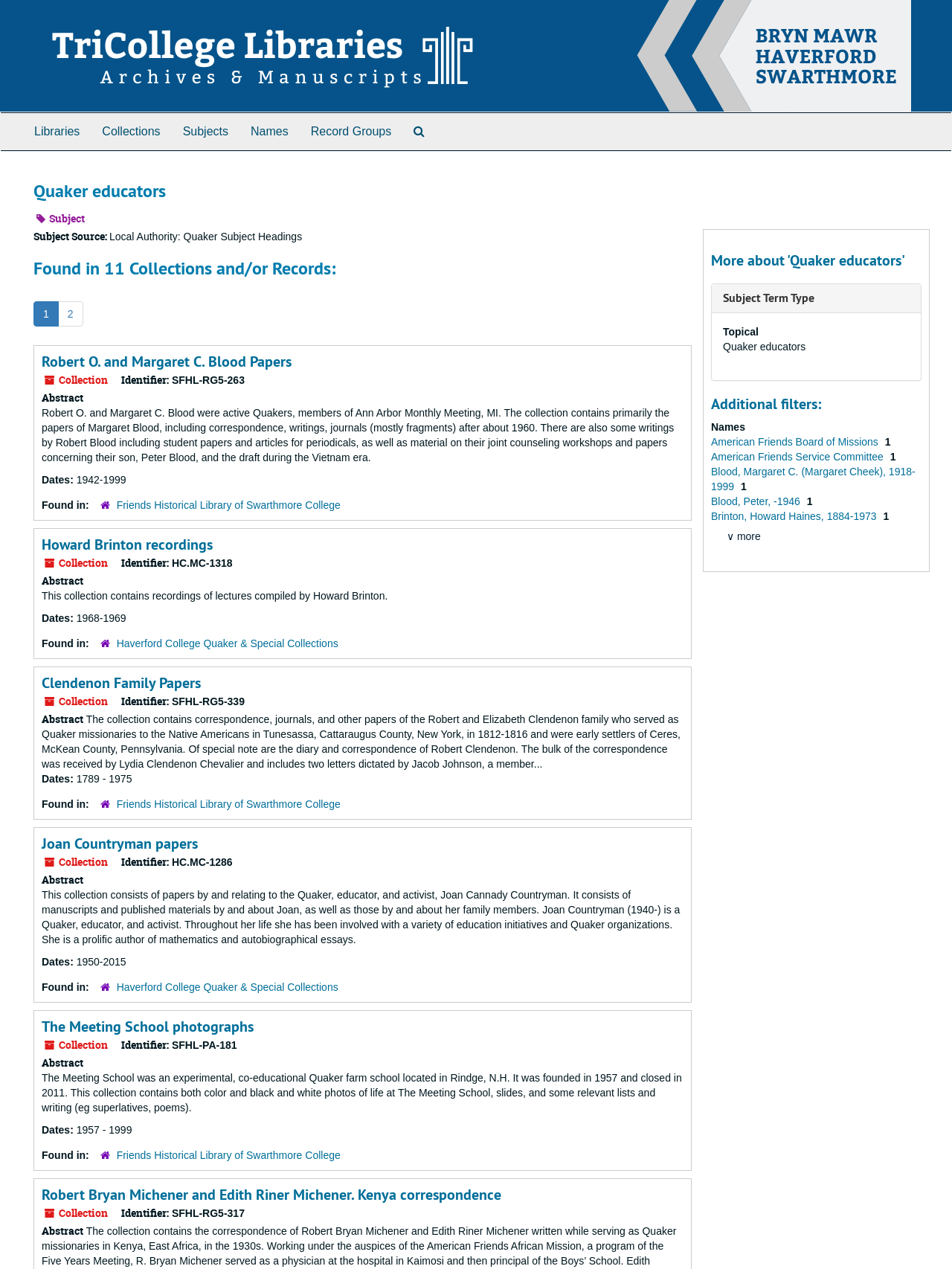From the element description: "Events", extract the bounding box coordinates of the UI element. The coordinates should be expressed as four float numbers between 0 and 1, in the order [left, top, right, bottom].

None